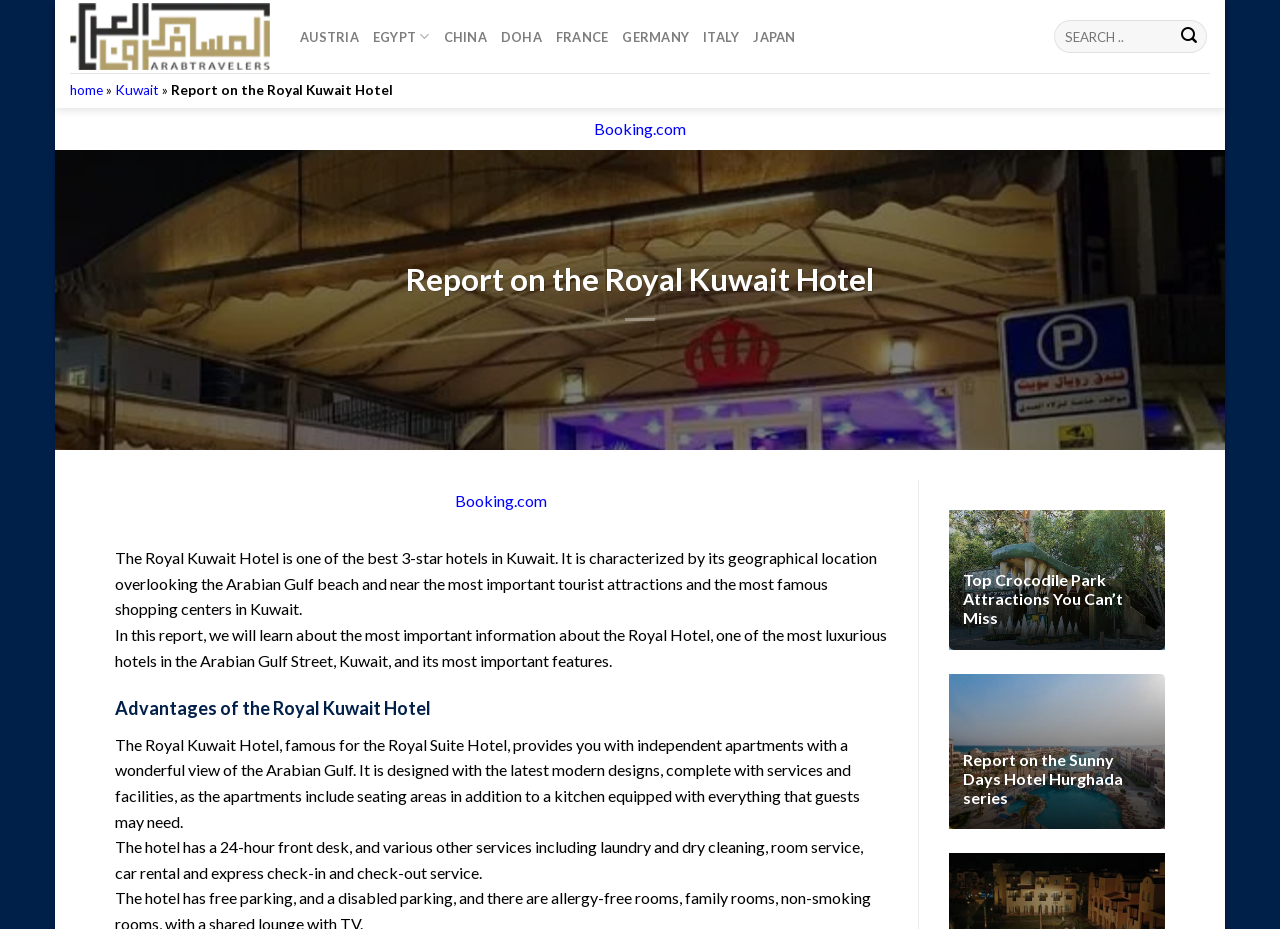Provide your answer in one word or a succinct phrase for the question: 
What is the name of the hotel described on this webpage?

The Royal Kuwait Hotel